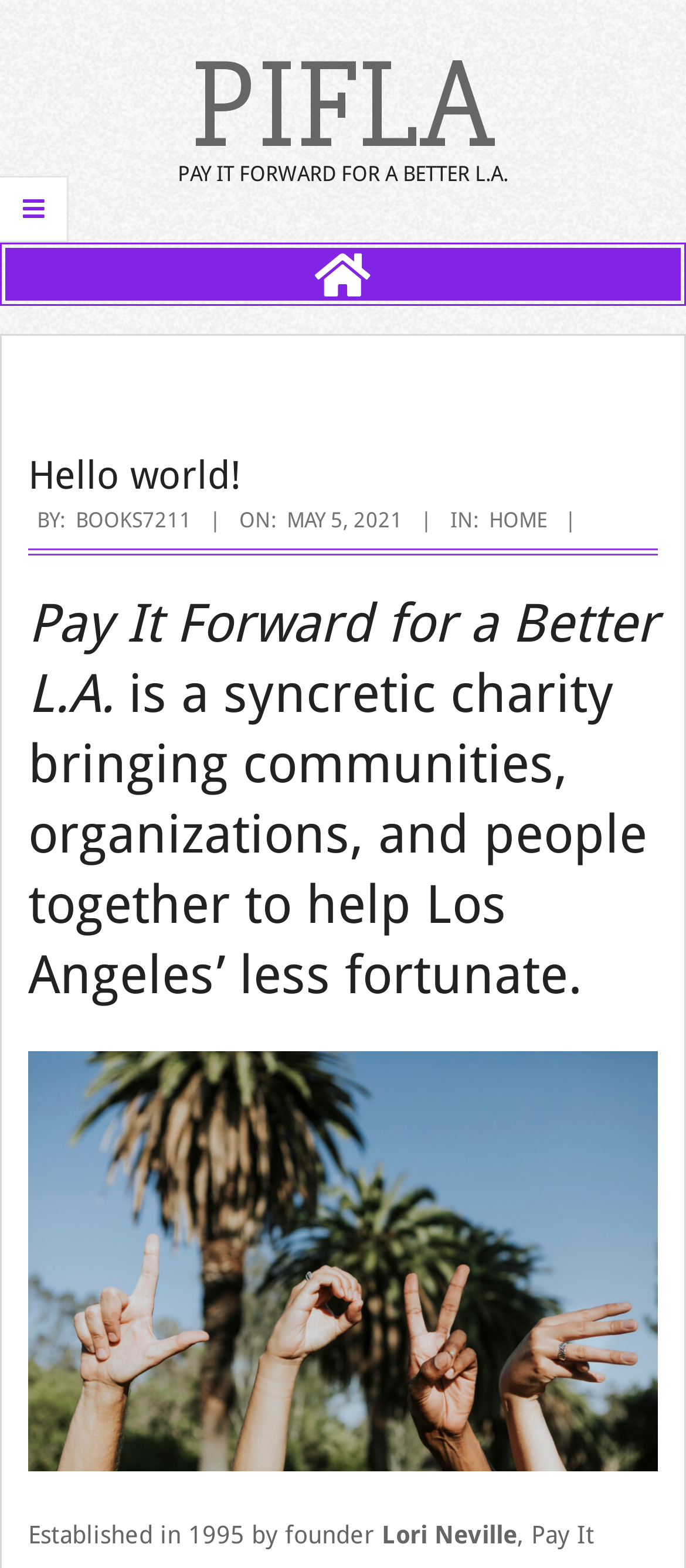What is the name of the charity?
Please give a detailed and thorough answer to the question, covering all relevant points.

The name of the charity can be found in the heading element 'PAY IT FORWARD FOR A BETTER L.A.' and also in the link element 'PIFLA' which is likely an abbreviation of the charity's name.